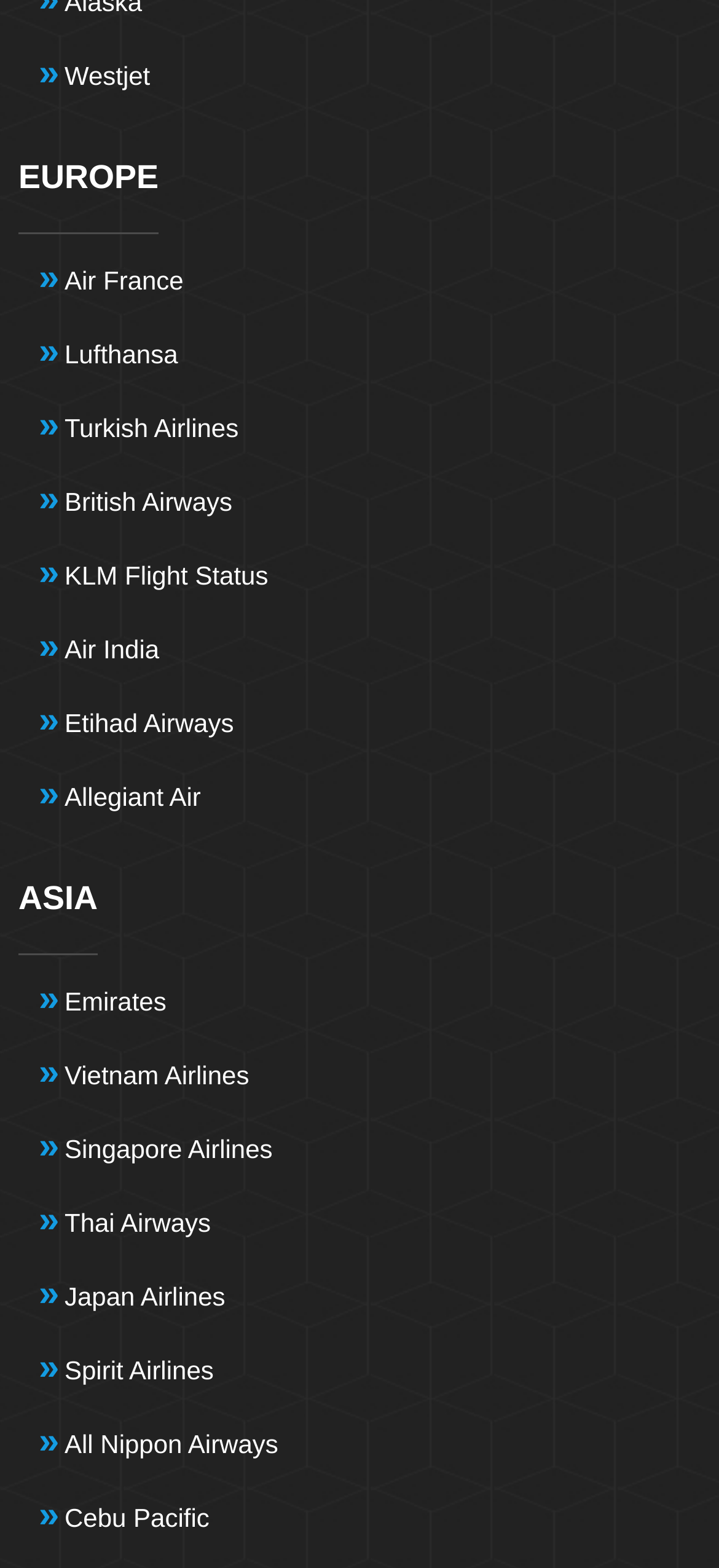How many airlines are listed on this webpage?
Using the image, elaborate on the answer with as much detail as possible.

I counted the number of links on the webpage, each representing an airline, and found 20 airlines listed.